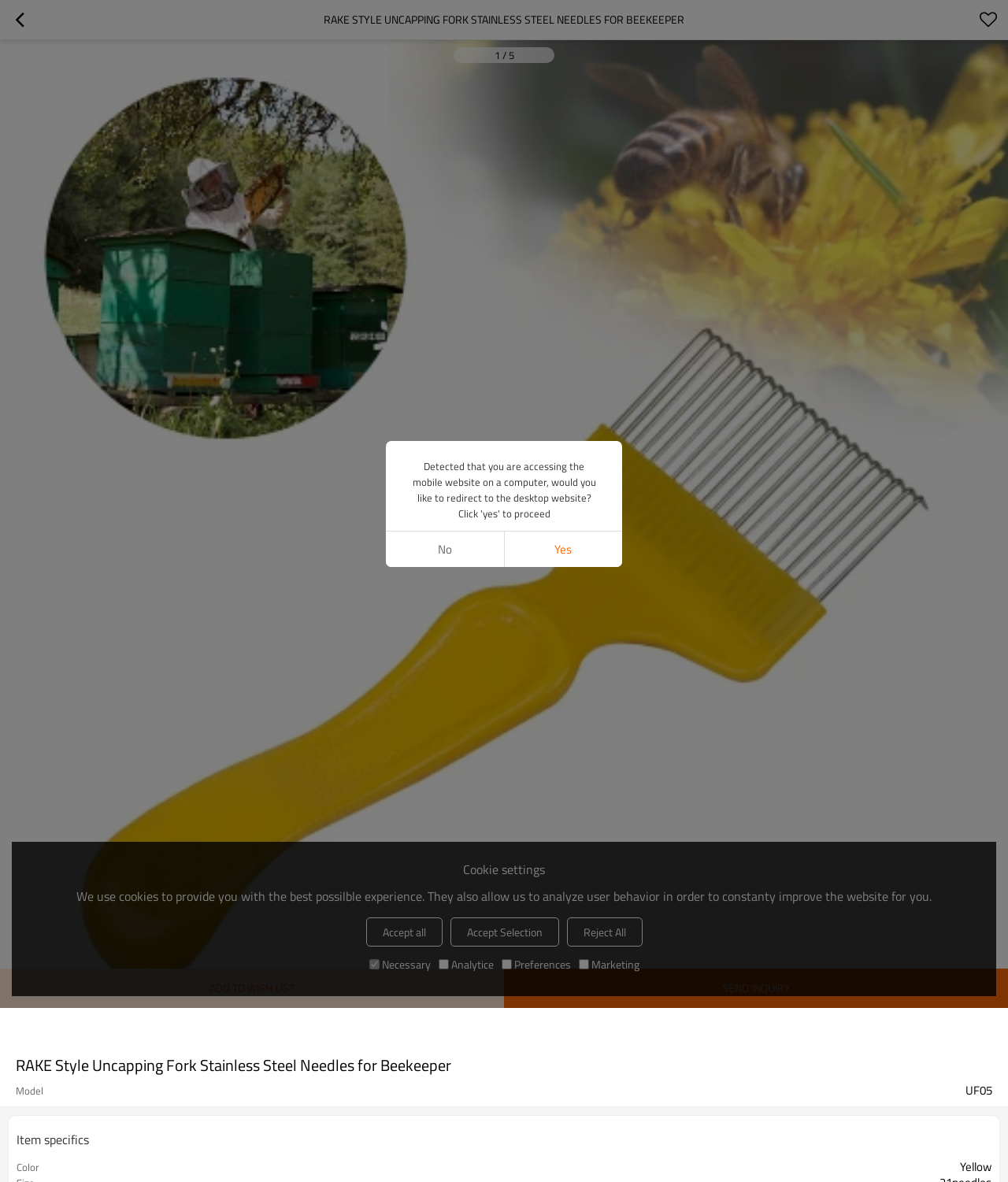What is the material of the handle?
Deliver a detailed and extensive answer to the question.

I found the answer by looking at the description list section of the webpage, where it mentions the 'Handle material' as 'PP'.